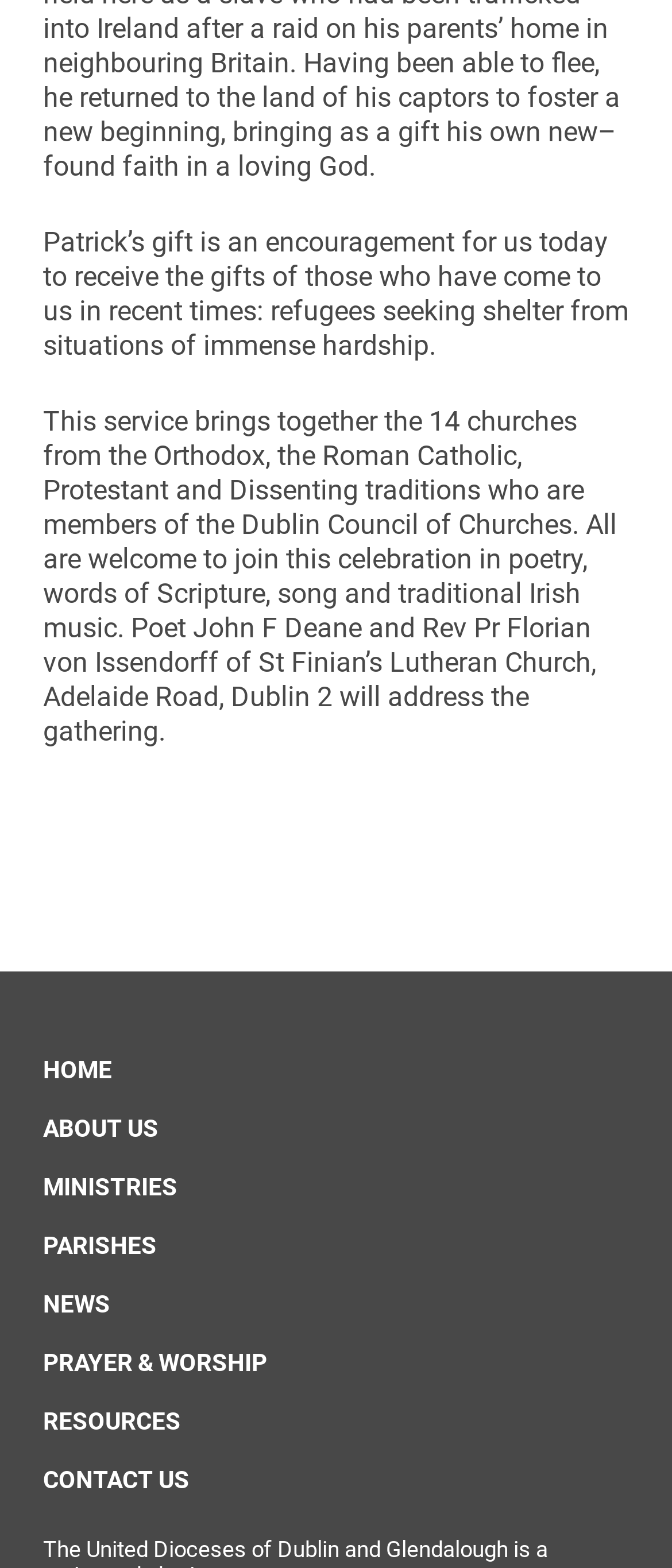Please provide a one-word or phrase answer to the question: 
How many links are in the navigation menu?

9